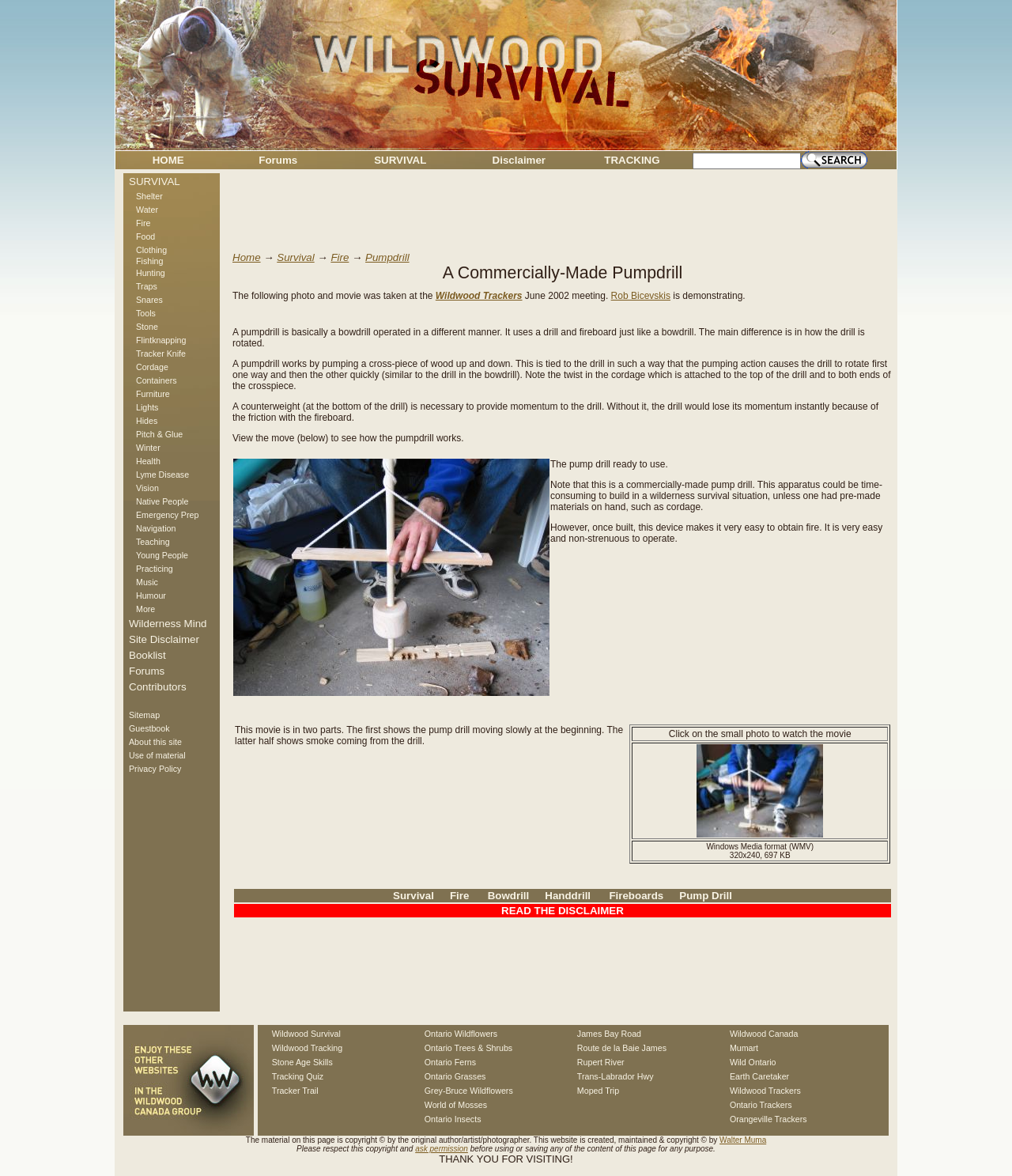Locate the bounding box coordinates of the element's region that should be clicked to carry out the following instruction: "Search for something". The coordinates need to be four float numbers between 0 and 1, i.e., [left, top, right, bottom].

[0.684, 0.13, 0.791, 0.144]